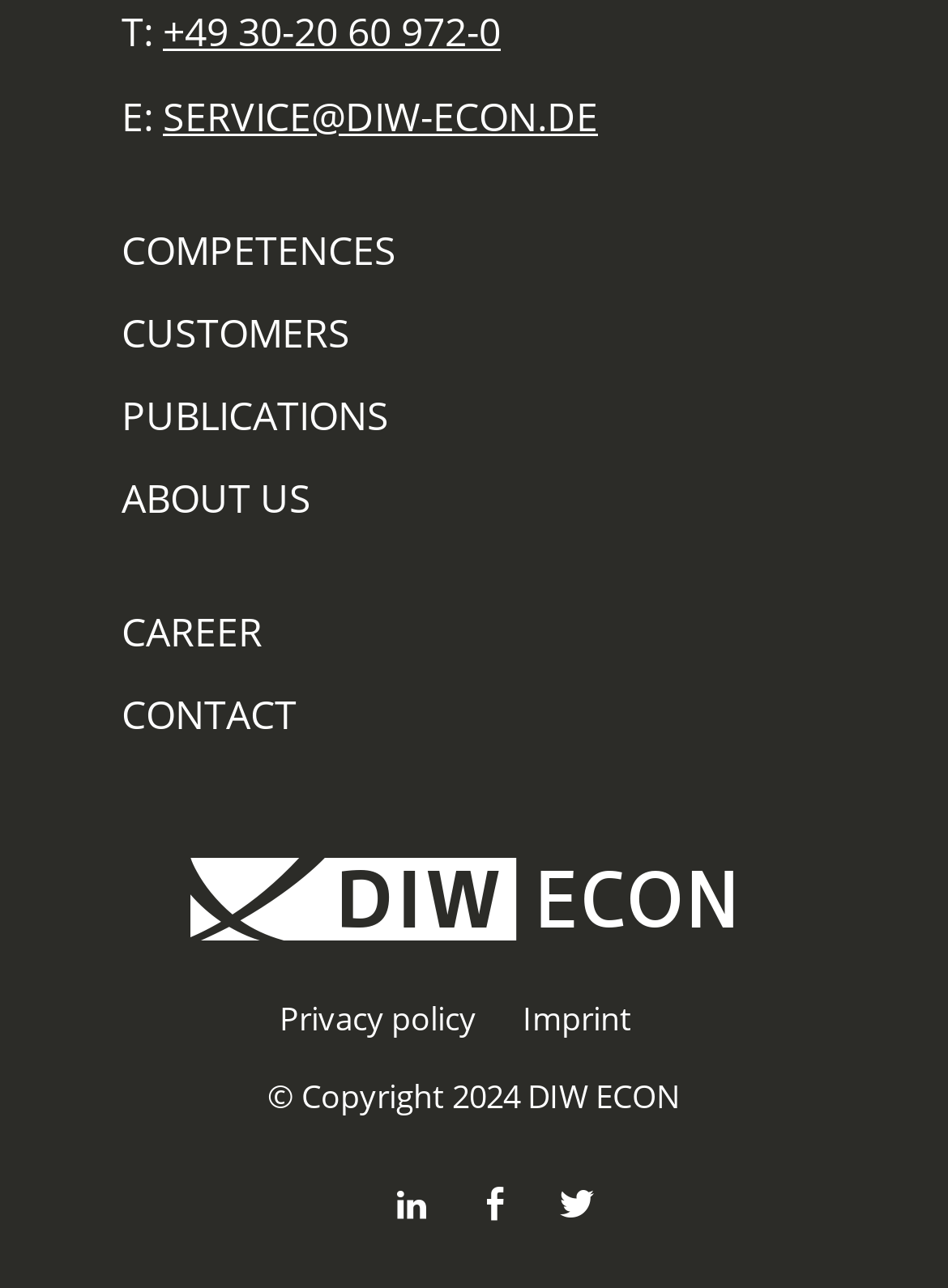Specify the bounding box coordinates of the element's region that should be clicked to achieve the following instruction: "Read publications". The bounding box coordinates consist of four float numbers between 0 and 1, in the format [left, top, right, bottom].

[0.128, 0.302, 0.41, 0.343]